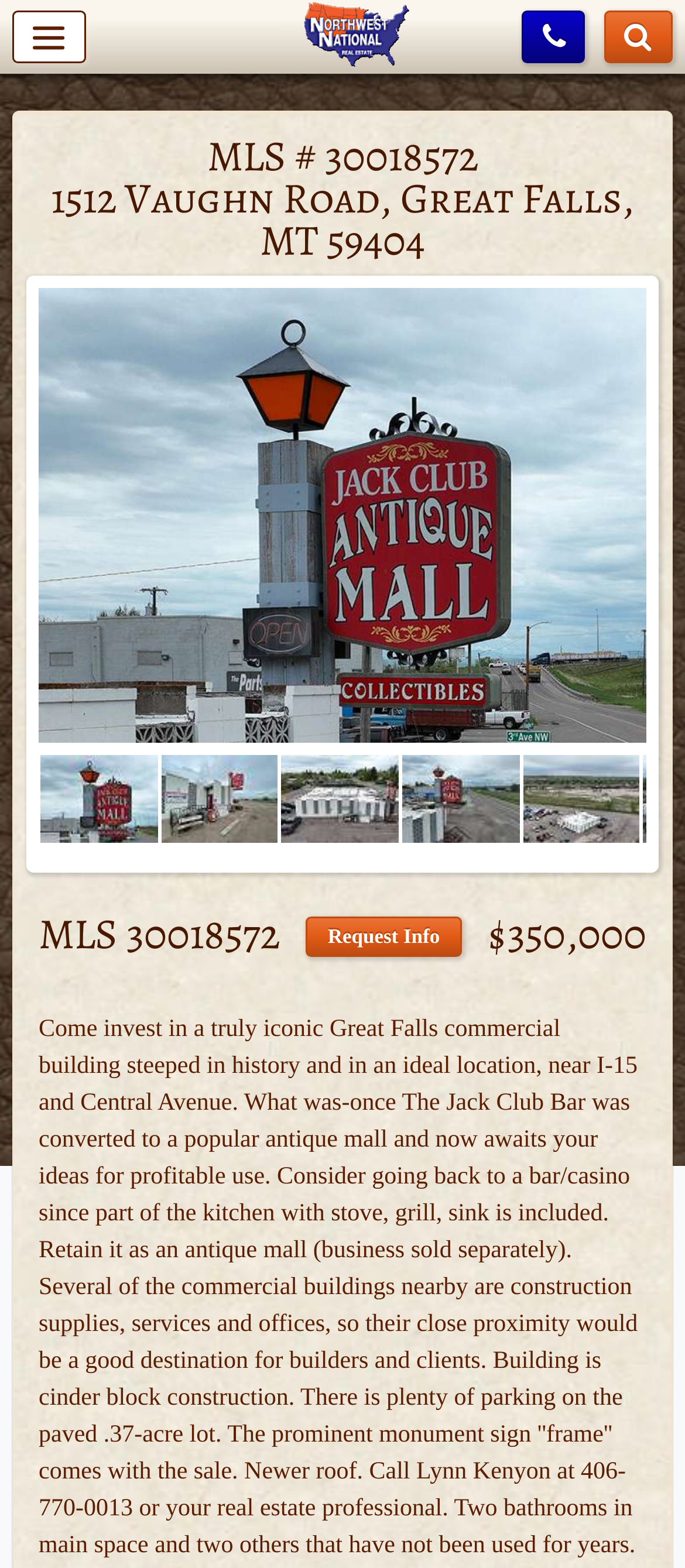Identify the bounding box for the UI element described as: "Search". Ensure the coordinates are four float numbers between 0 and 1, formatted as [left, top, right, bottom].

[0.882, 0.007, 0.982, 0.04]